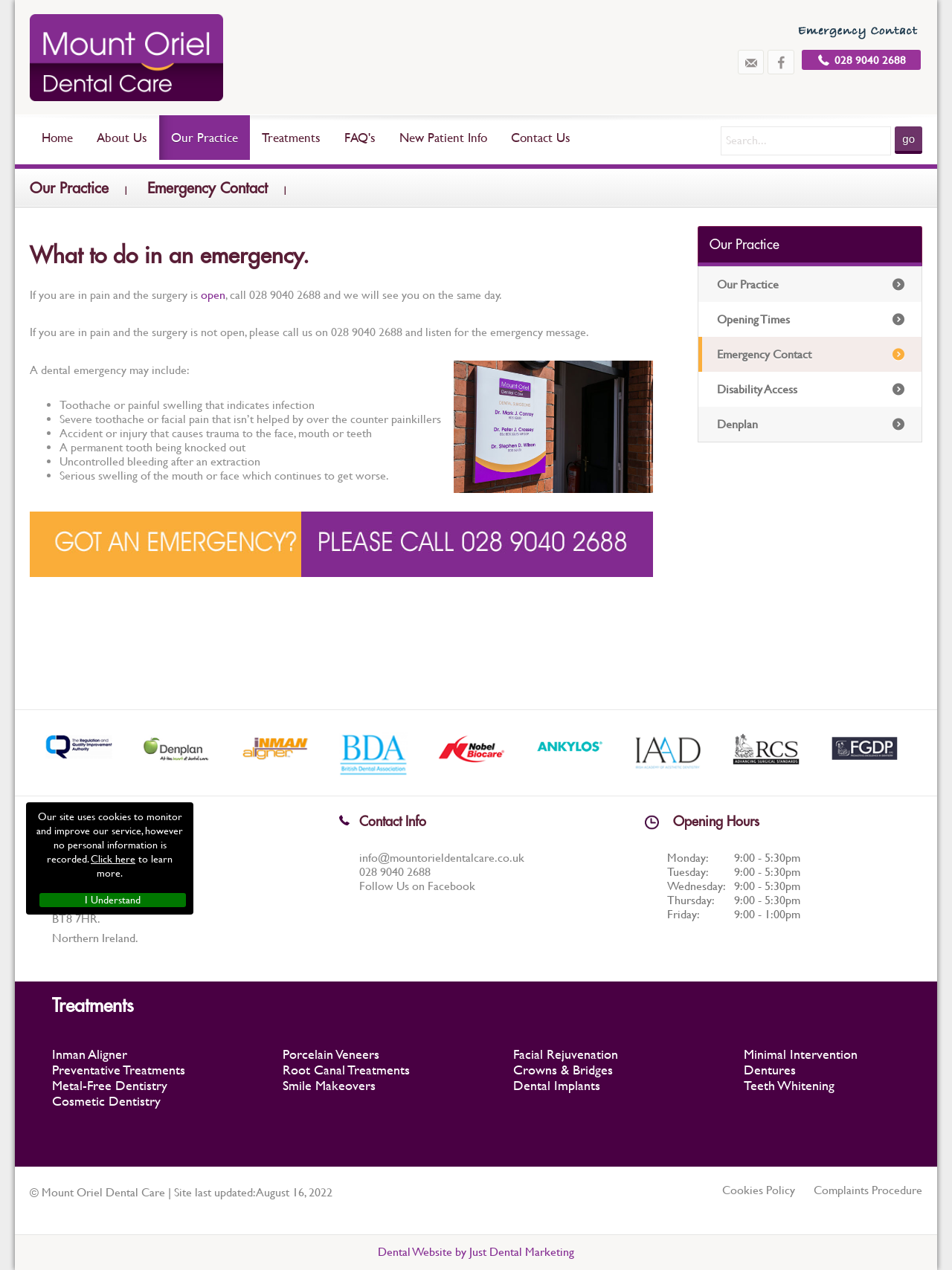What is the address of Mount Oriel Dental Care?
Based on the image, give a one-word or short phrase answer.

1 Mount Oriel, Saintfield Road, Belfast, County Antrim, BT8 7HR